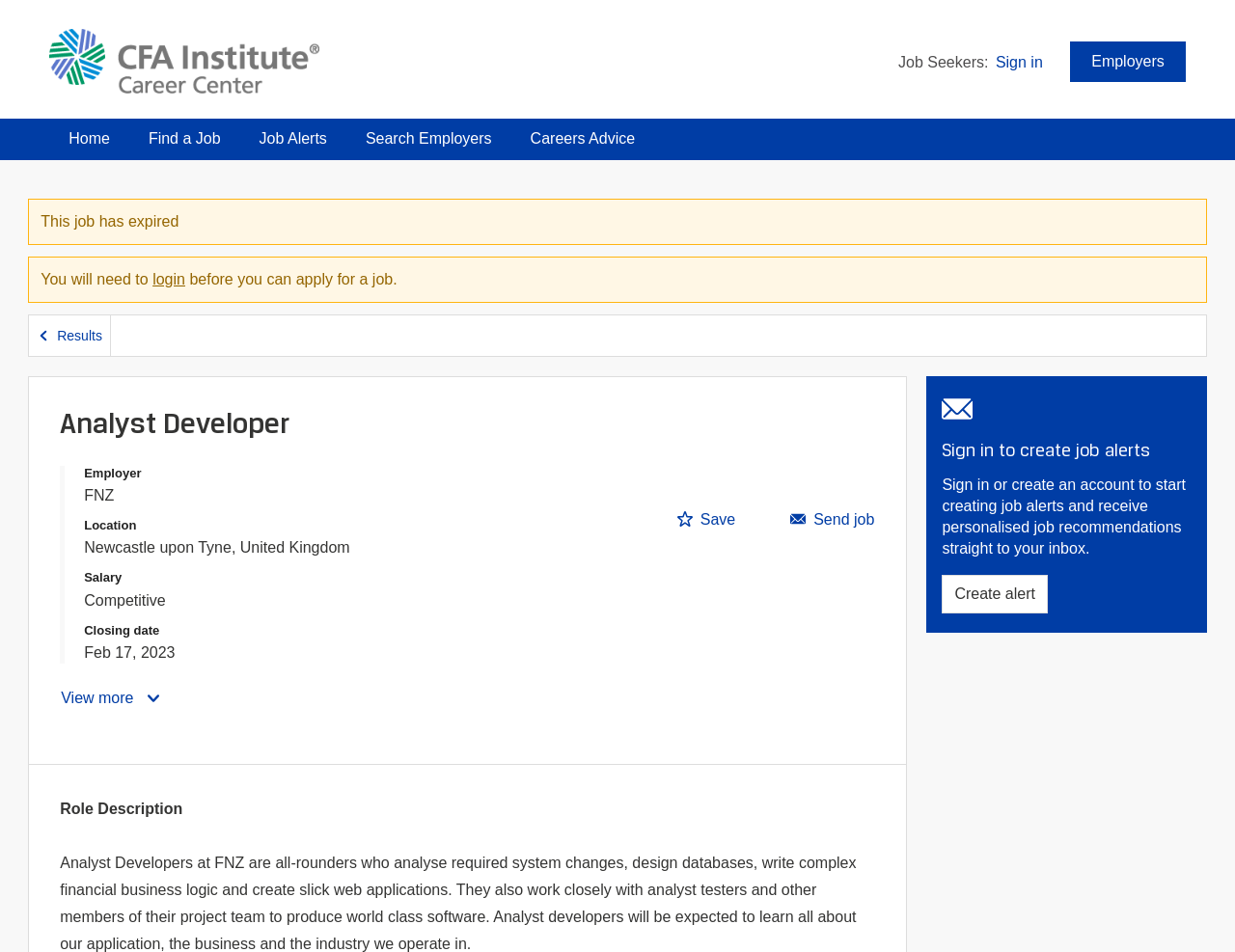Answer the following query with a single word or phrase:
What is the closing date of the job?

Feb 17, 2023